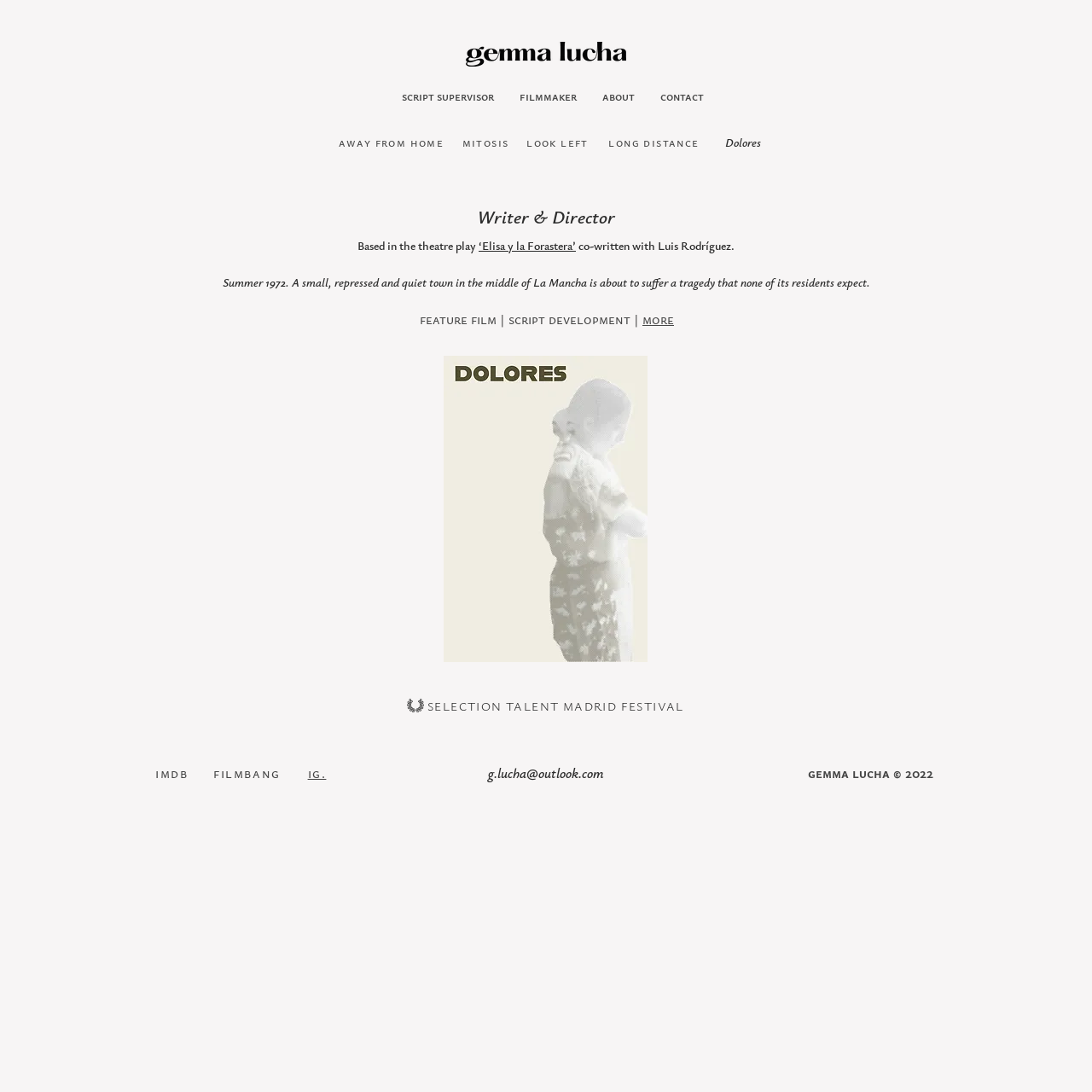Use the details in the image to answer the question thoroughly: 
What is the source of the image?

I found an image with a description 'Image by National Cancer Institute'. This suggests that the source of the image is the National Cancer Institute.